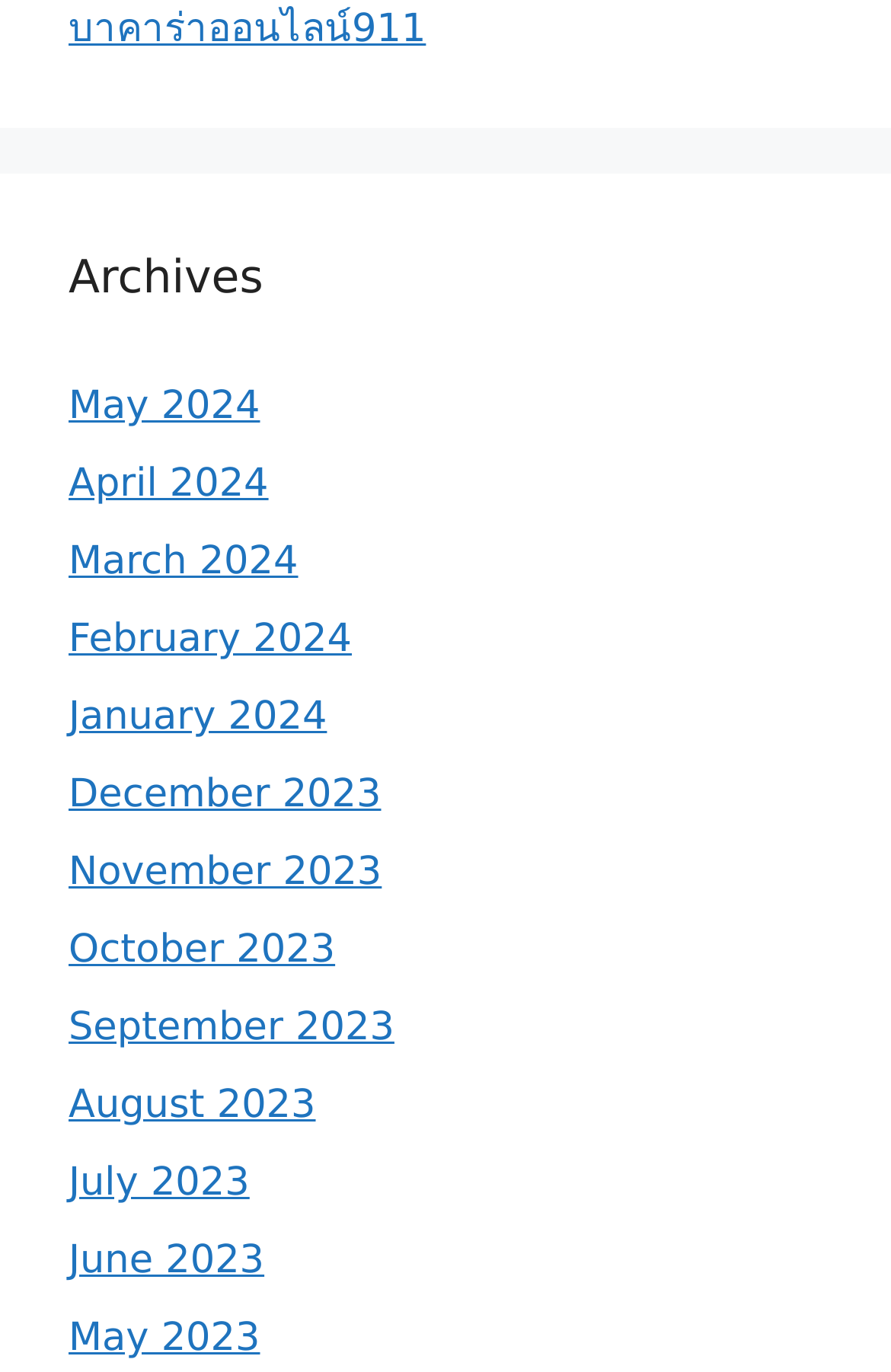Is there a link to an archive?
Please look at the screenshot and answer in one word or a short phrase.

Yes